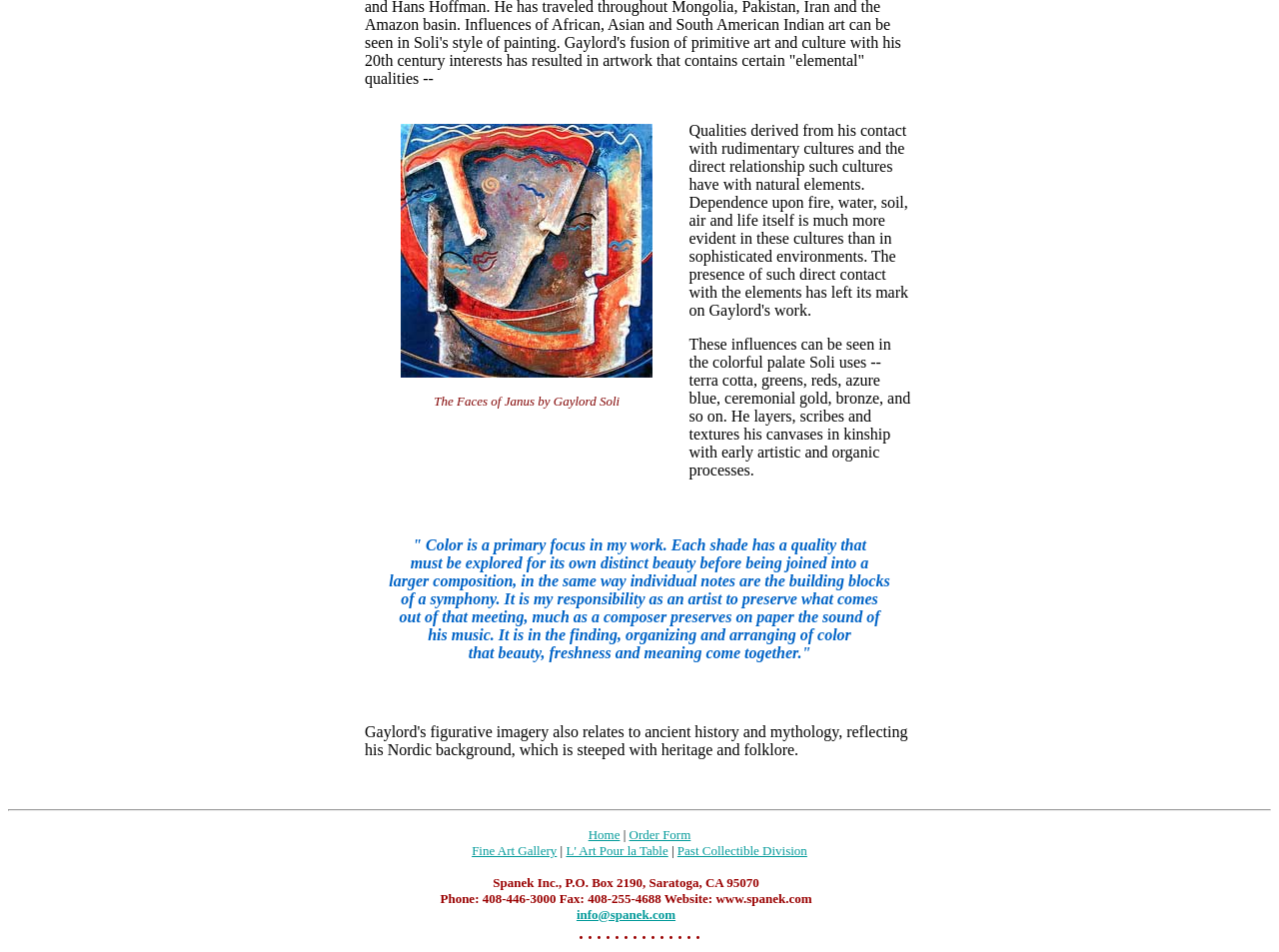What is the background of Gaylord?
Answer briefly with a single word or phrase based on the image.

Nordic